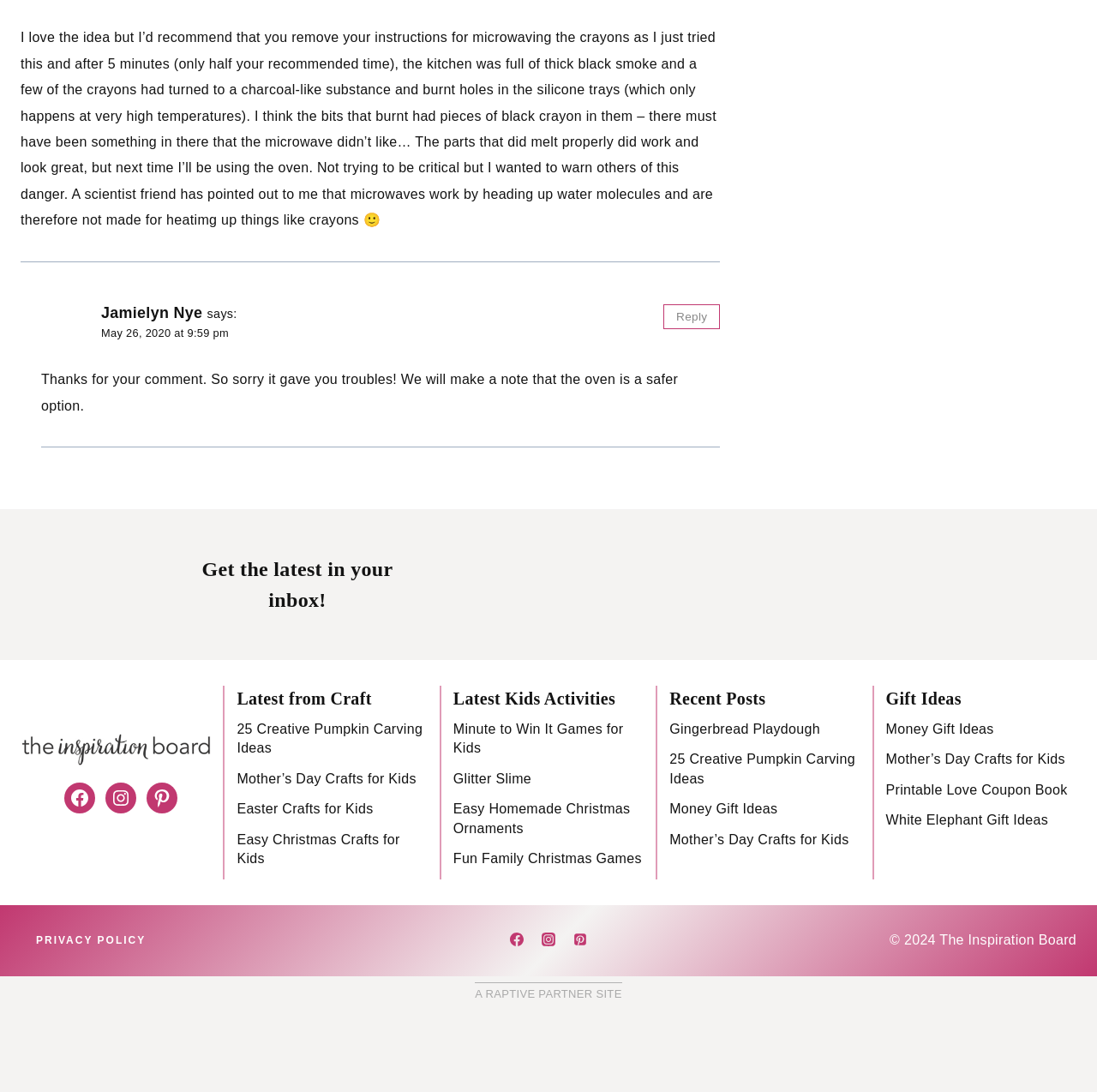Determine the bounding box coordinates of the element that should be clicked to execute the following command: "click on contact us".

None